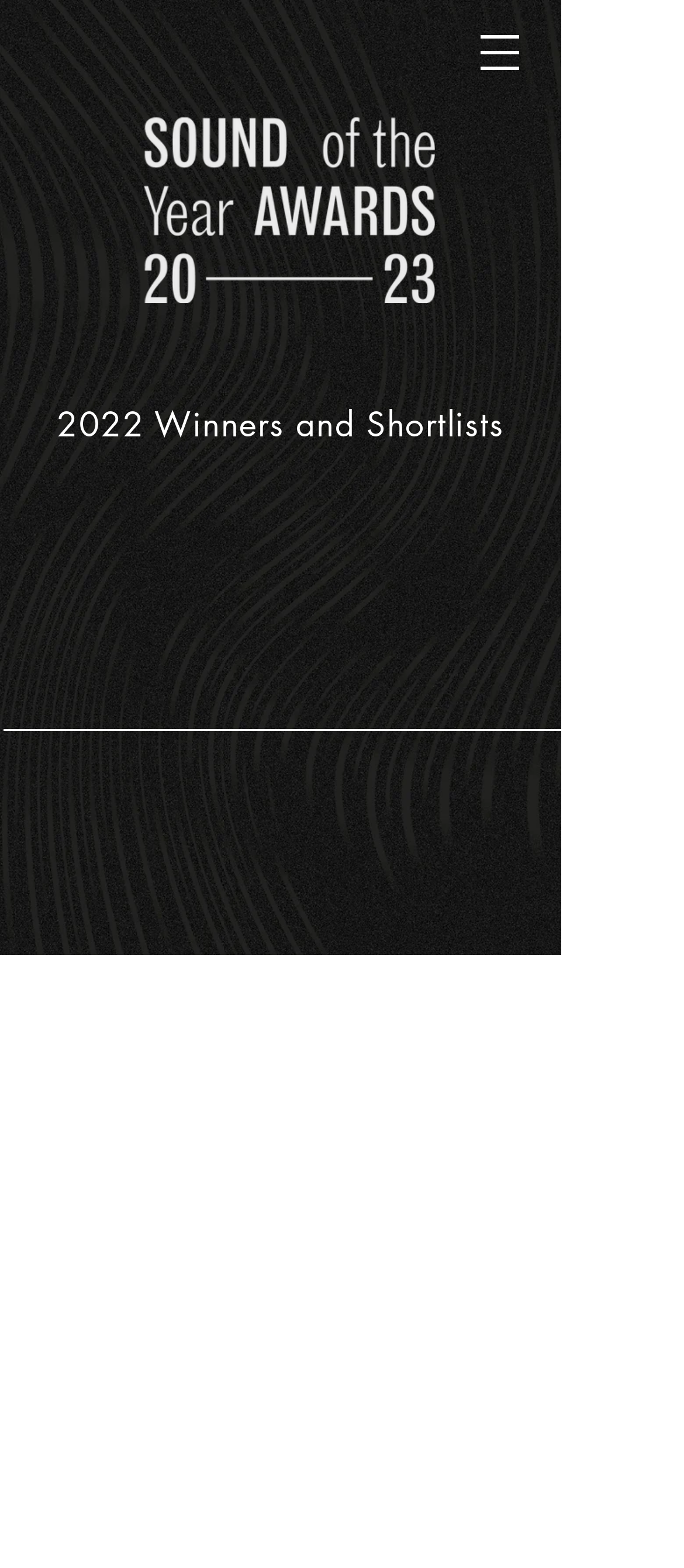Please determine the bounding box of the UI element that matches this description: TESTIMONIALS. The coordinates should be given as (top-left x, top-left y, bottom-right x, bottom-right y), with all values between 0 and 1.

None